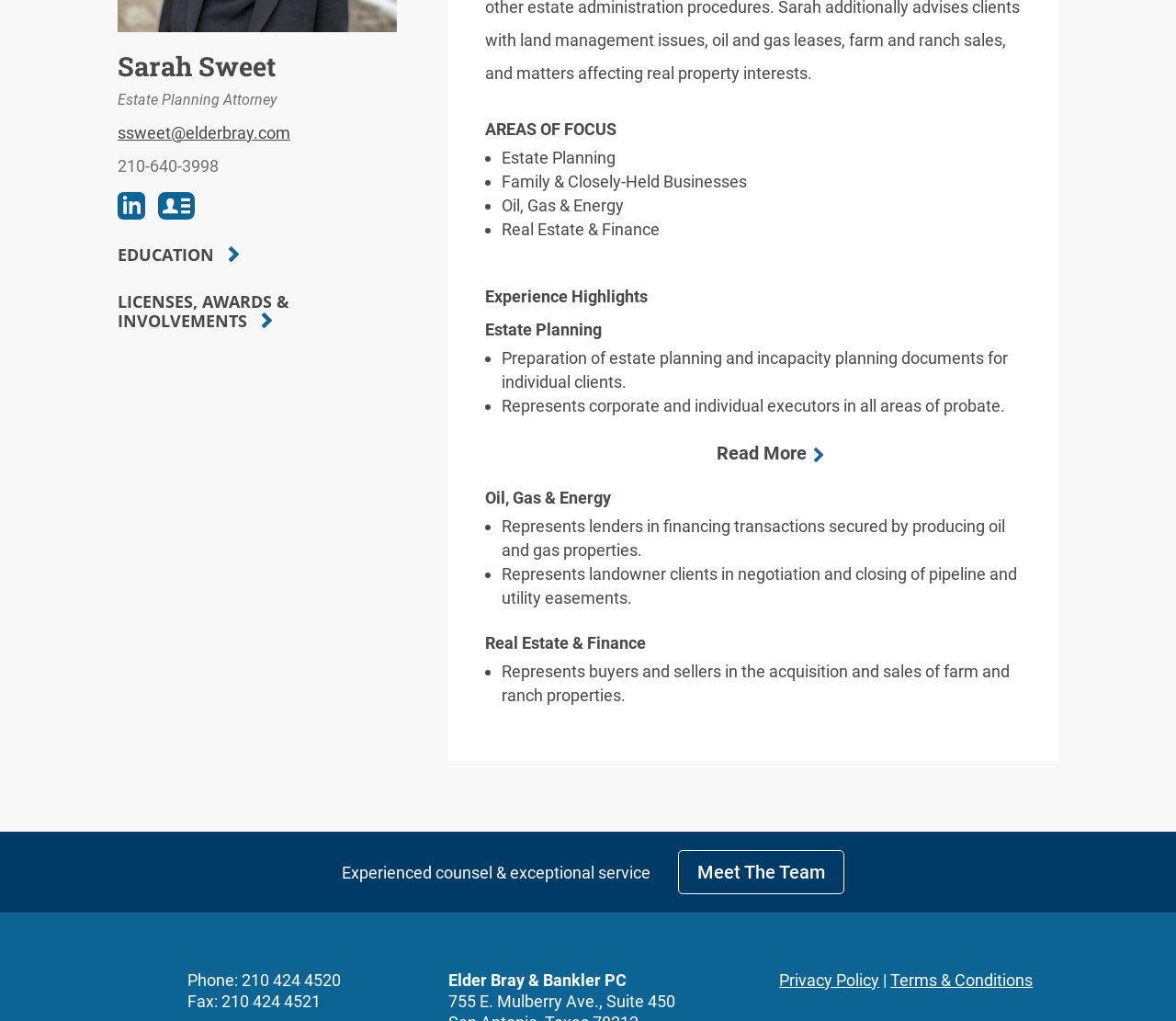Show the bounding box coordinates for the HTML element as described: "ssweet@elderbray.com".

[0.1, 0.12, 0.247, 0.139]